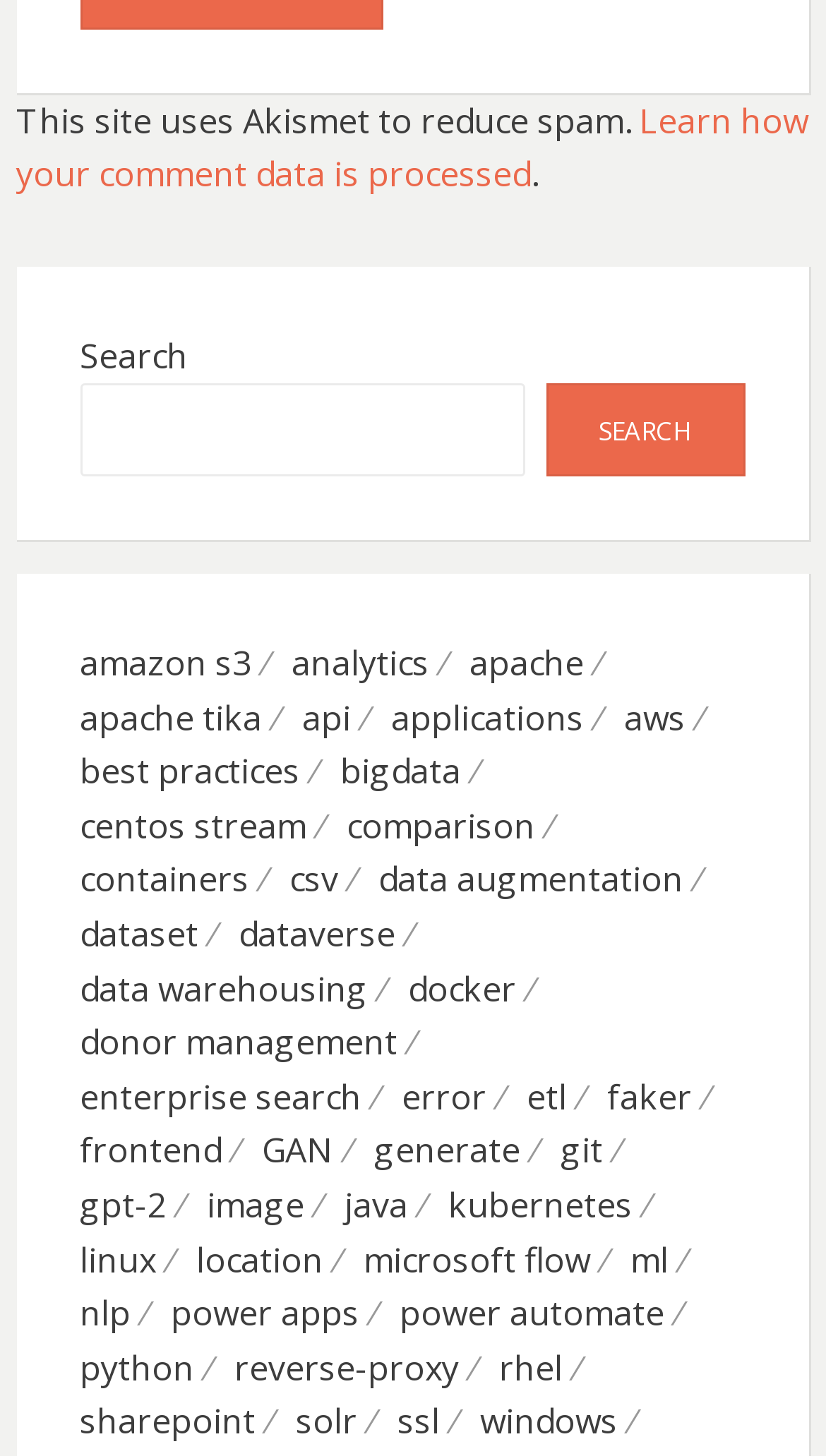What is the most popular topic on this website?
Could you answer the question with a detailed and thorough explanation?

The link 'python (16 items)' is present on the website, which indicates that python is the most popular topic with 16 related items.